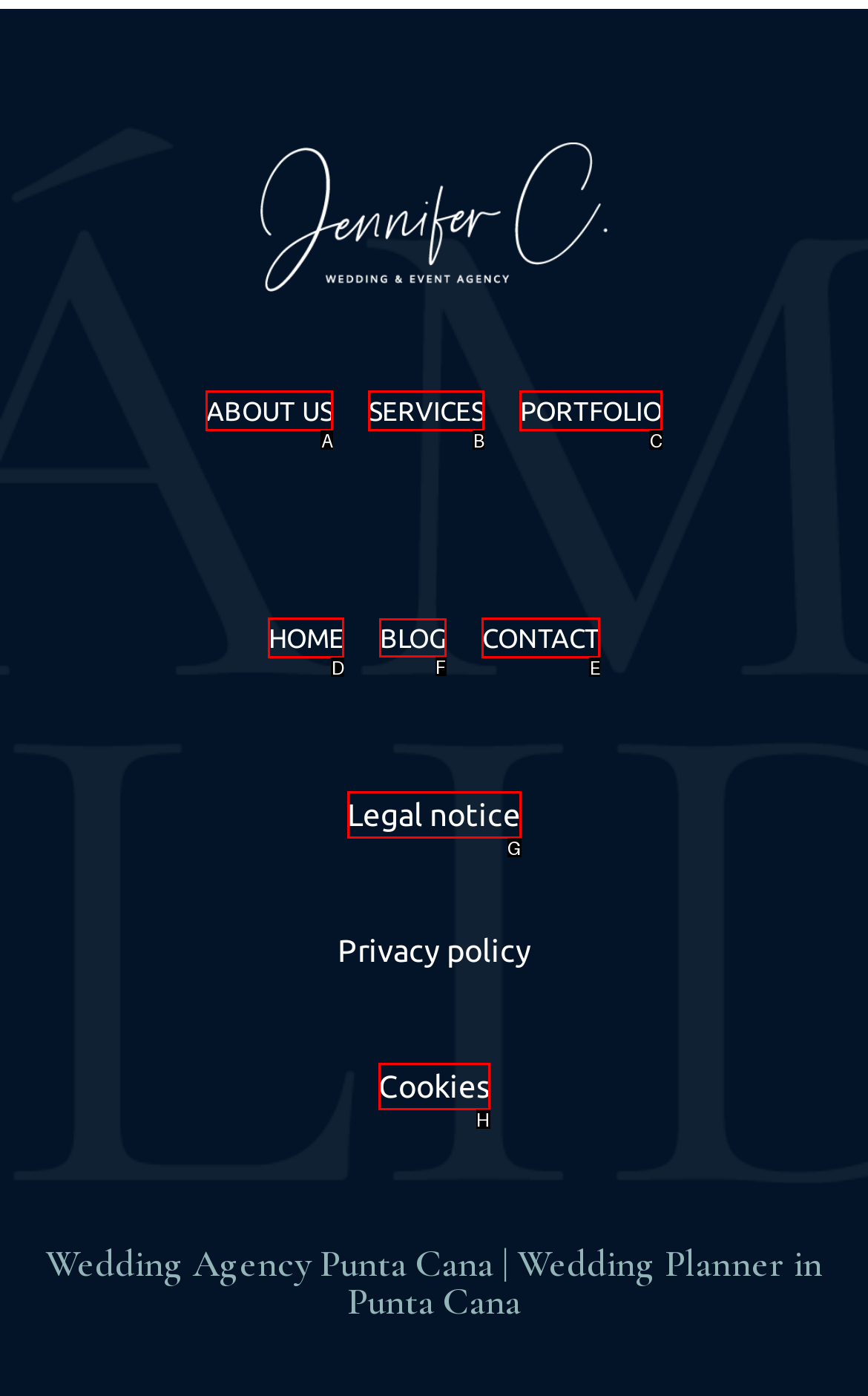To complete the task: read the blog, select the appropriate UI element to click. Respond with the letter of the correct option from the given choices.

F